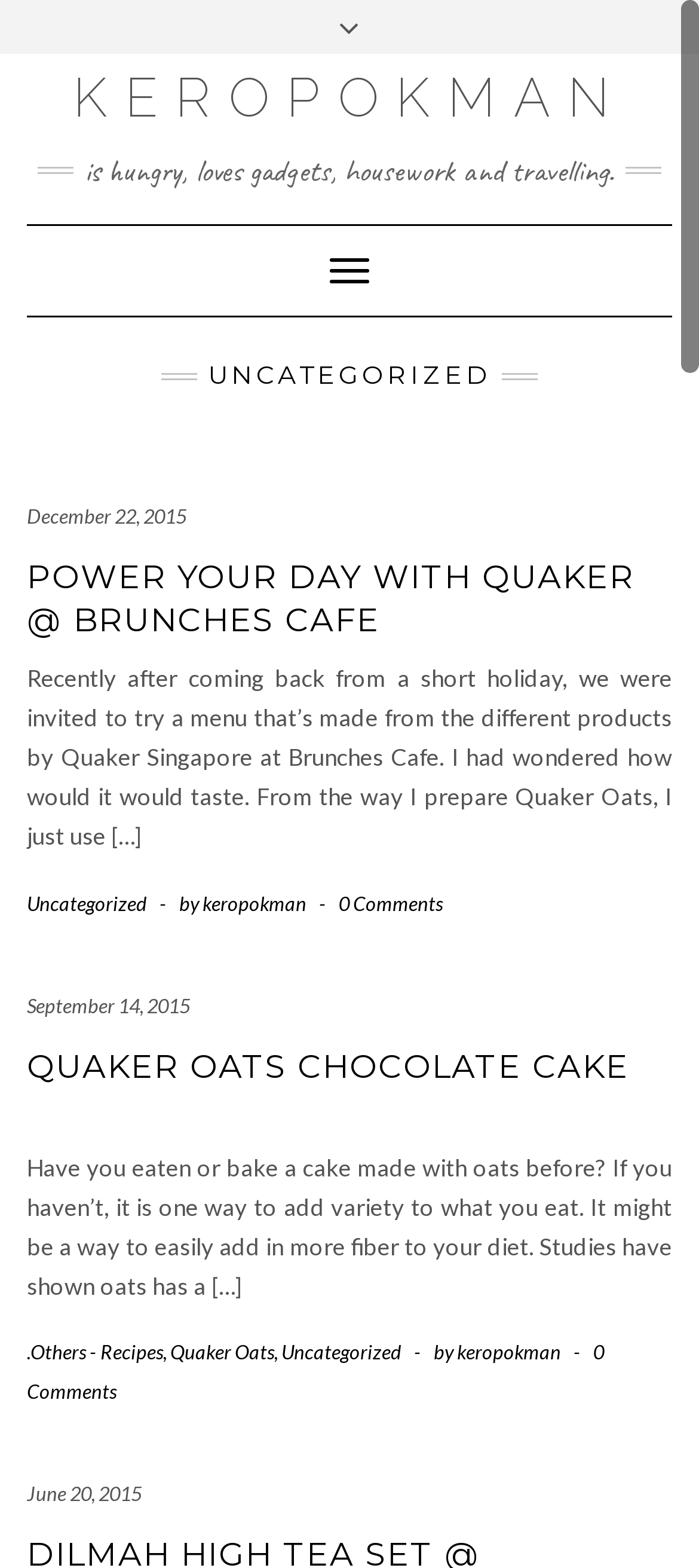Can you find the bounding box coordinates of the area I should click to execute the following instruction: "Click on the 'KEROPOKMAN' link"?

[0.104, 0.042, 0.896, 0.082]